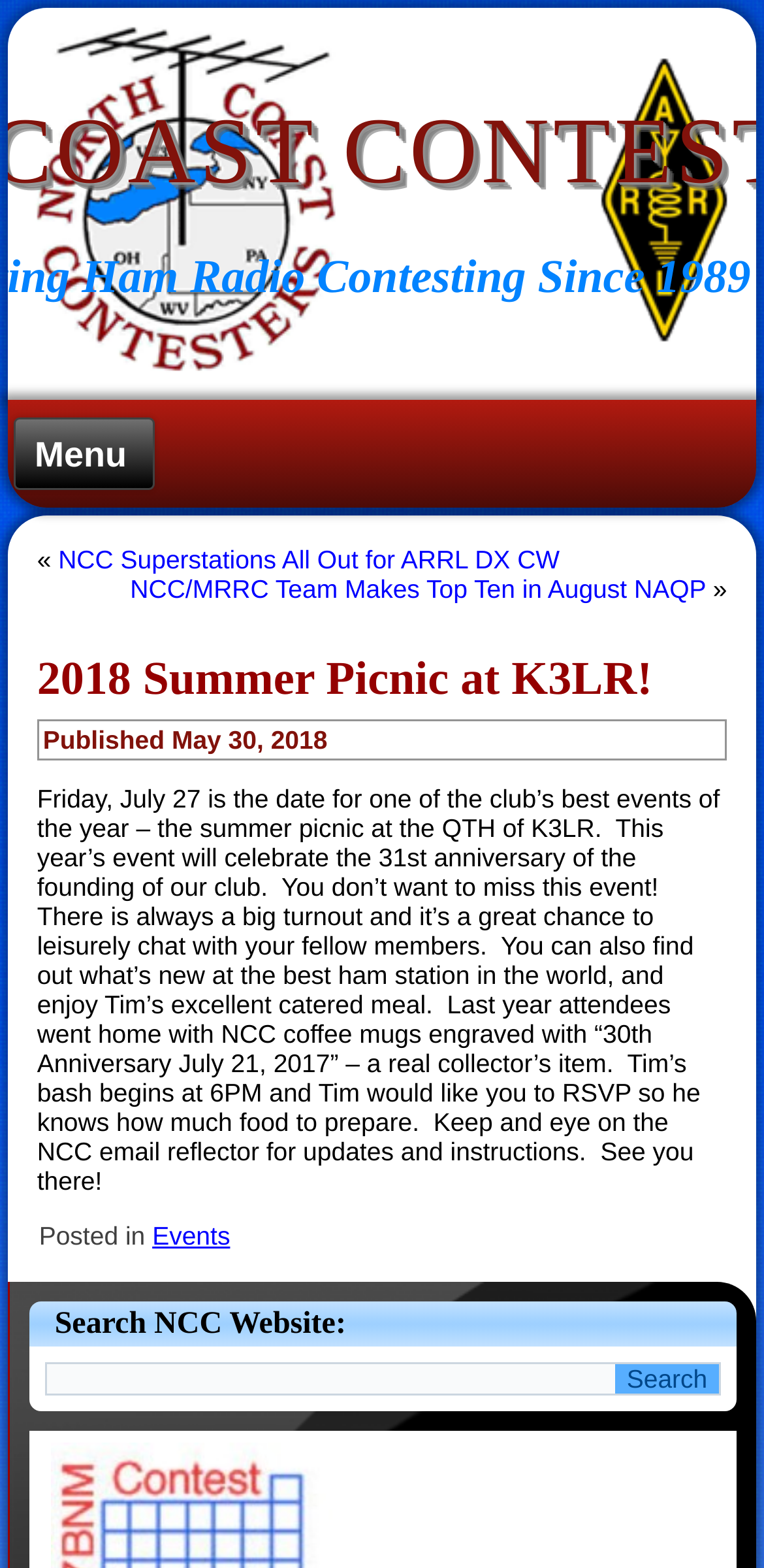From the element description value="Search", predict the bounding box coordinates of the UI element. The coordinates must be specified in the format (top-left x, top-left y, bottom-right x, bottom-right y) and should be within the 0 to 1 range.

[0.805, 0.87, 0.941, 0.888]